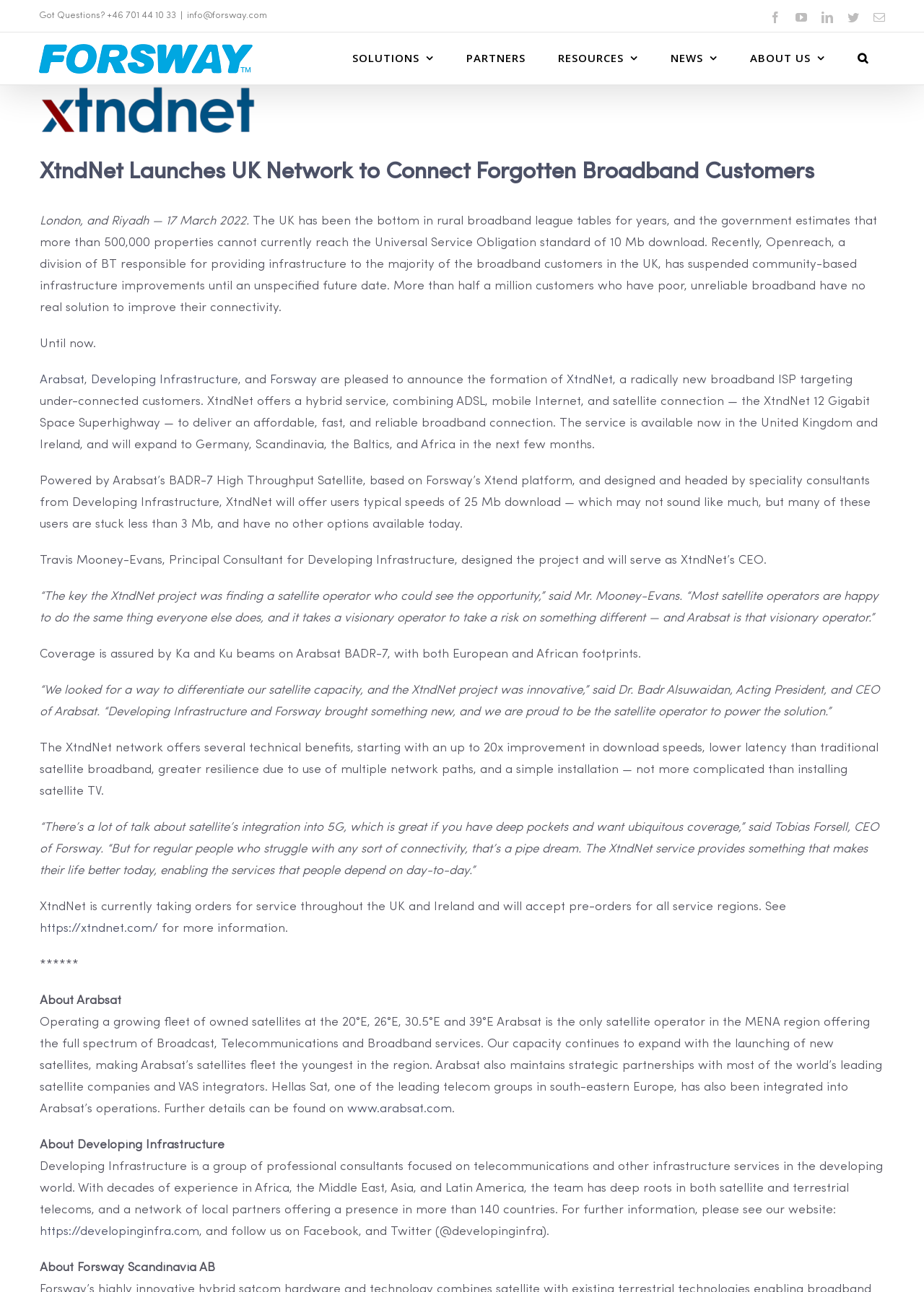How many properties in the UK cannot currently reach the Universal Service Obligation standard?
Please provide a single word or phrase based on the screenshot.

more than 500,000